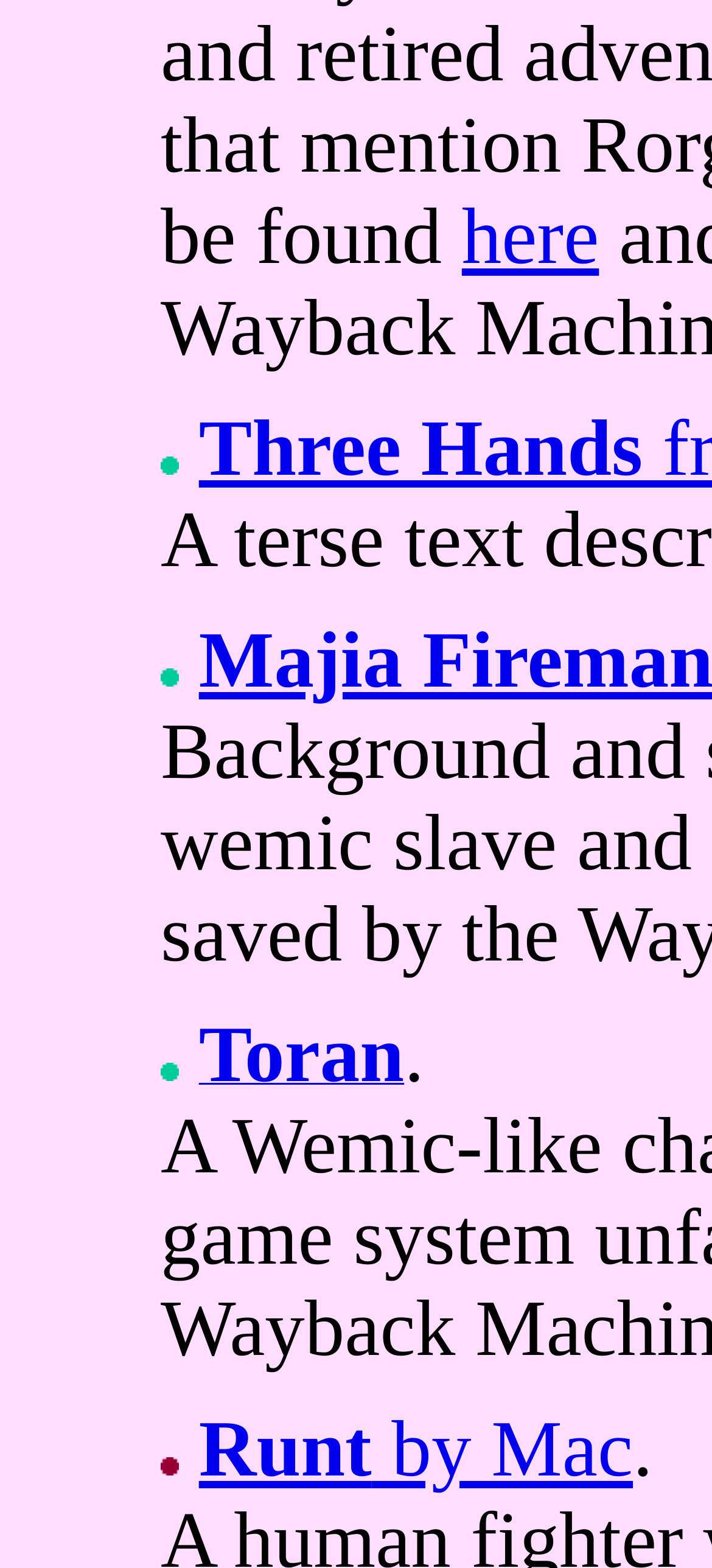Answer the question below using just one word or a short phrase: 
Are there any links below the images?

Yes